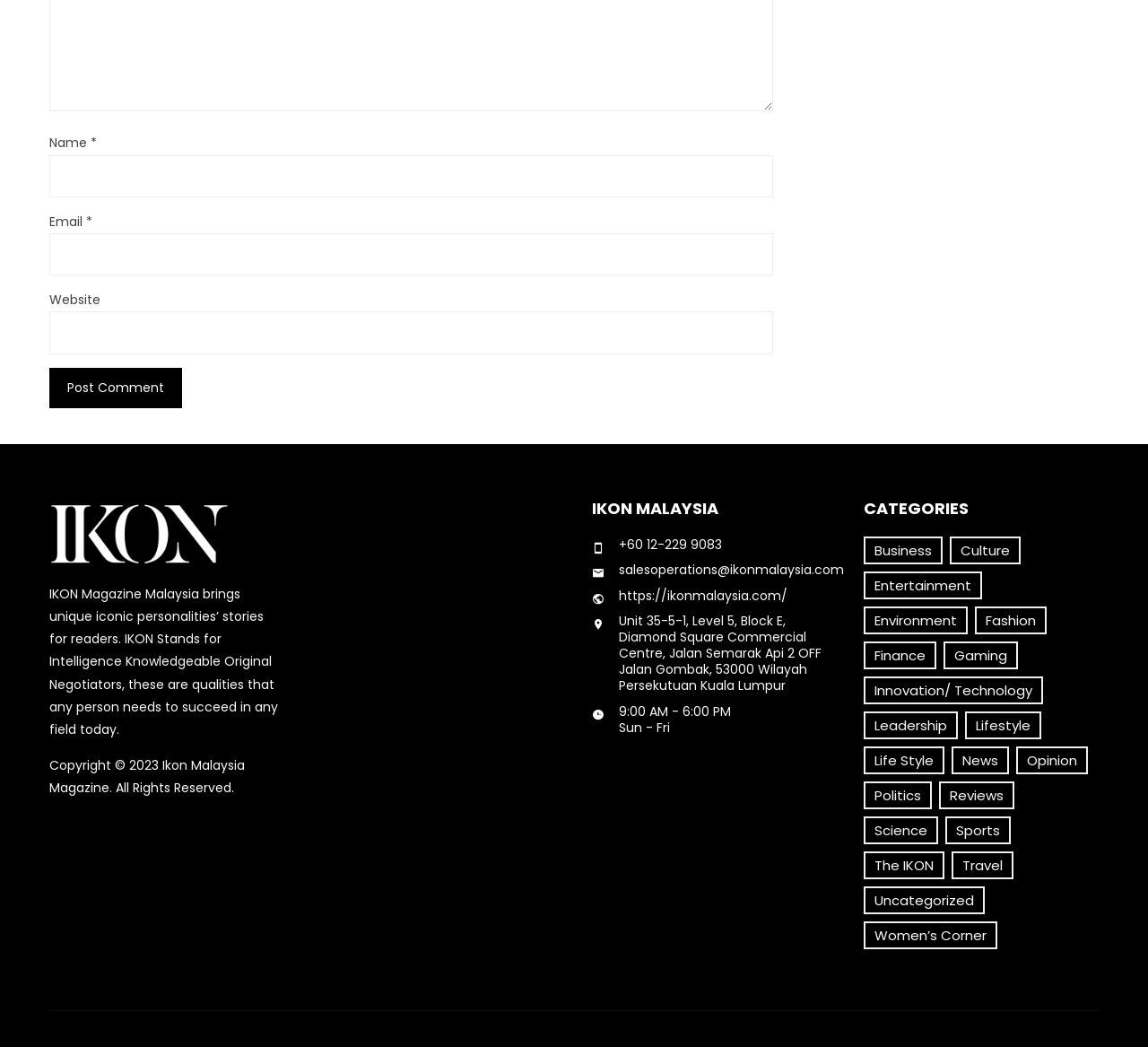Please determine the bounding box coordinates of the section I need to click to accomplish this instruction: "Contact IKON Malaysia via phone".

[0.539, 0.512, 0.629, 0.529]